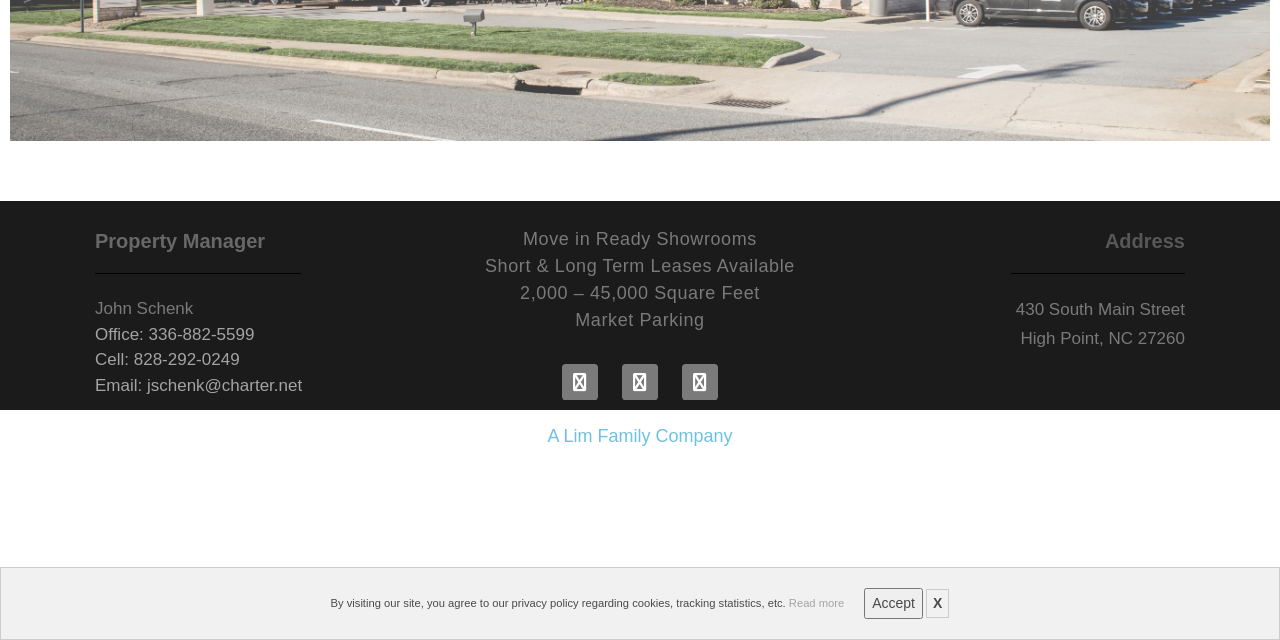Please find the bounding box coordinates in the format (top-left x, top-left y, bottom-right x, bottom-right y) for the given element description. Ensure the coordinates are floating point numbers between 0 and 1. Description: Twitter

[0.533, 0.569, 0.561, 0.625]